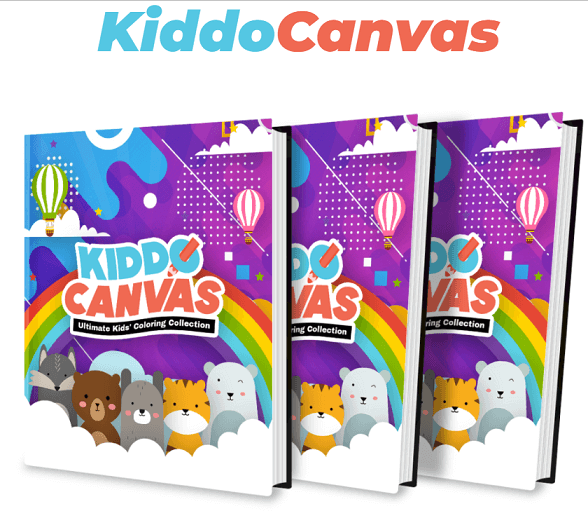What is the atmosphere created by the background design?
Could you give a comprehensive explanation in response to this question?

The background is decorated with whimsical elements like clouds, balloons, and a rainbow, creating a joyful atmosphere that appeals to young minds and their imagination.